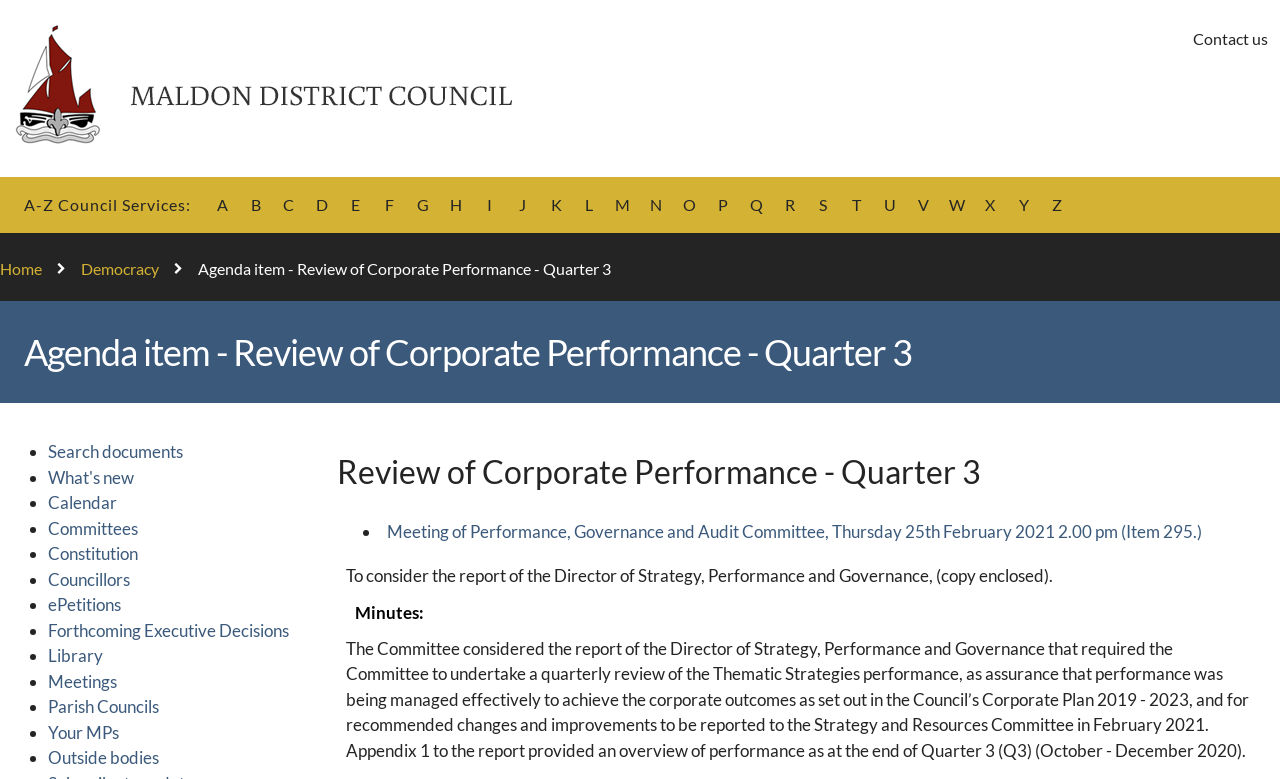Show me the bounding box coordinates of the clickable region to achieve the task as per the instruction: "Go to 'A-Z Council Services'".

[0.019, 0.248, 0.162, 0.279]